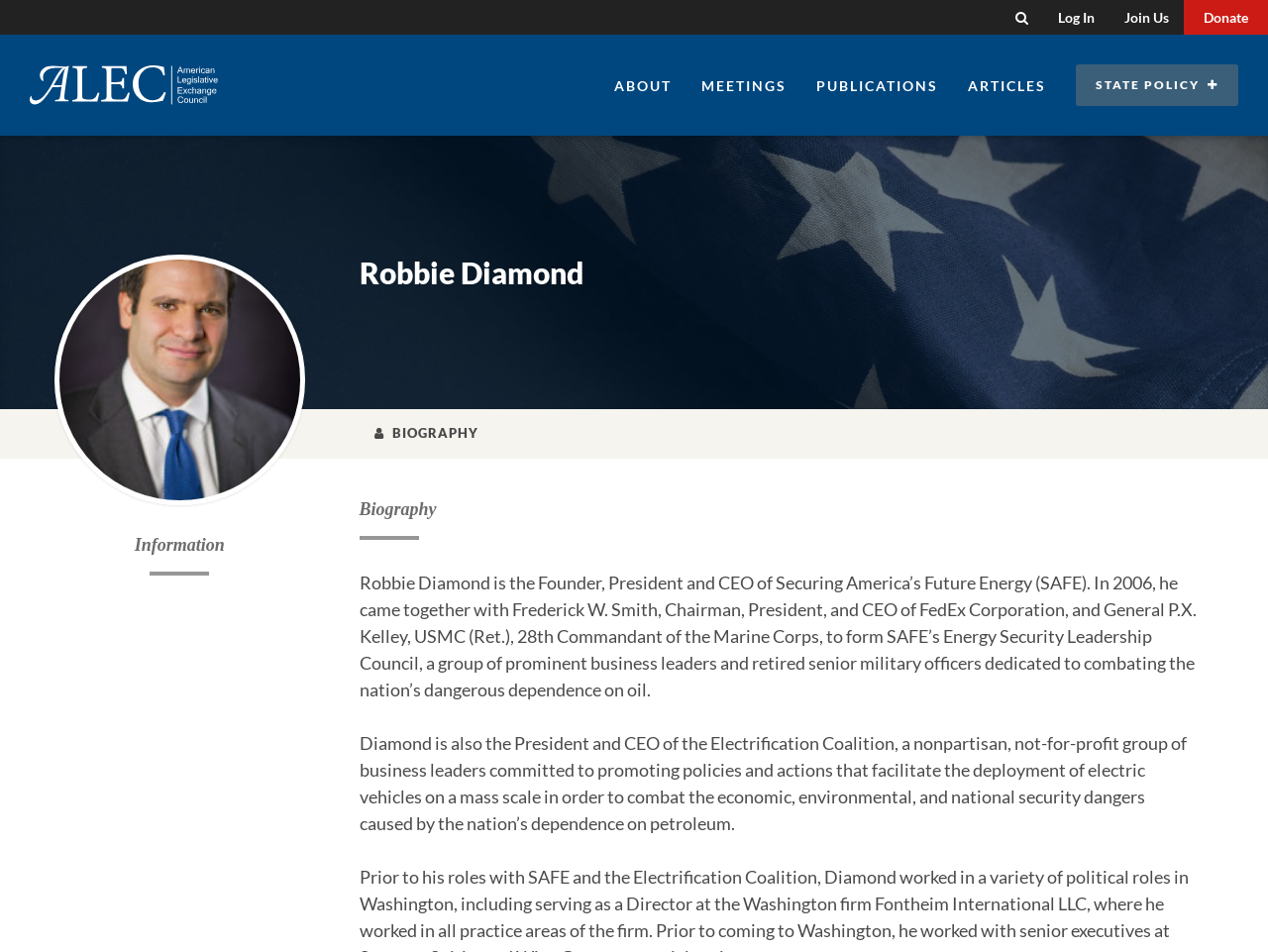What is the text on the search button?
Answer the question in a detailed and comprehensive manner.

I found the search button by looking for the element with the type 'button' and the OCR text 'Search'. The bounding box coordinates of this element are [0.789, 0.0, 0.79, 0.001].